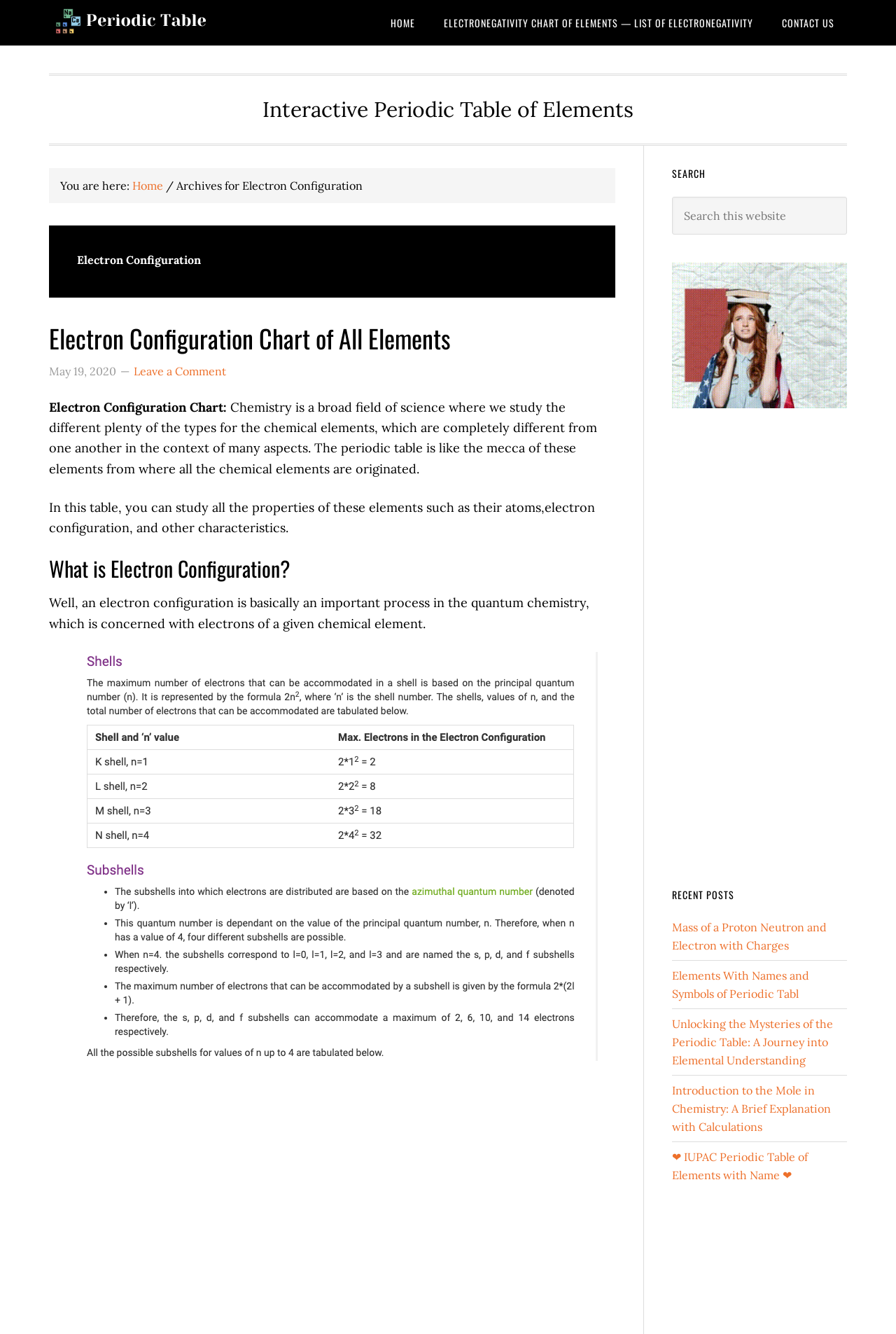Pinpoint the bounding box coordinates of the clickable element to carry out the following instruction: "Leave a comment."

[0.149, 0.273, 0.252, 0.283]